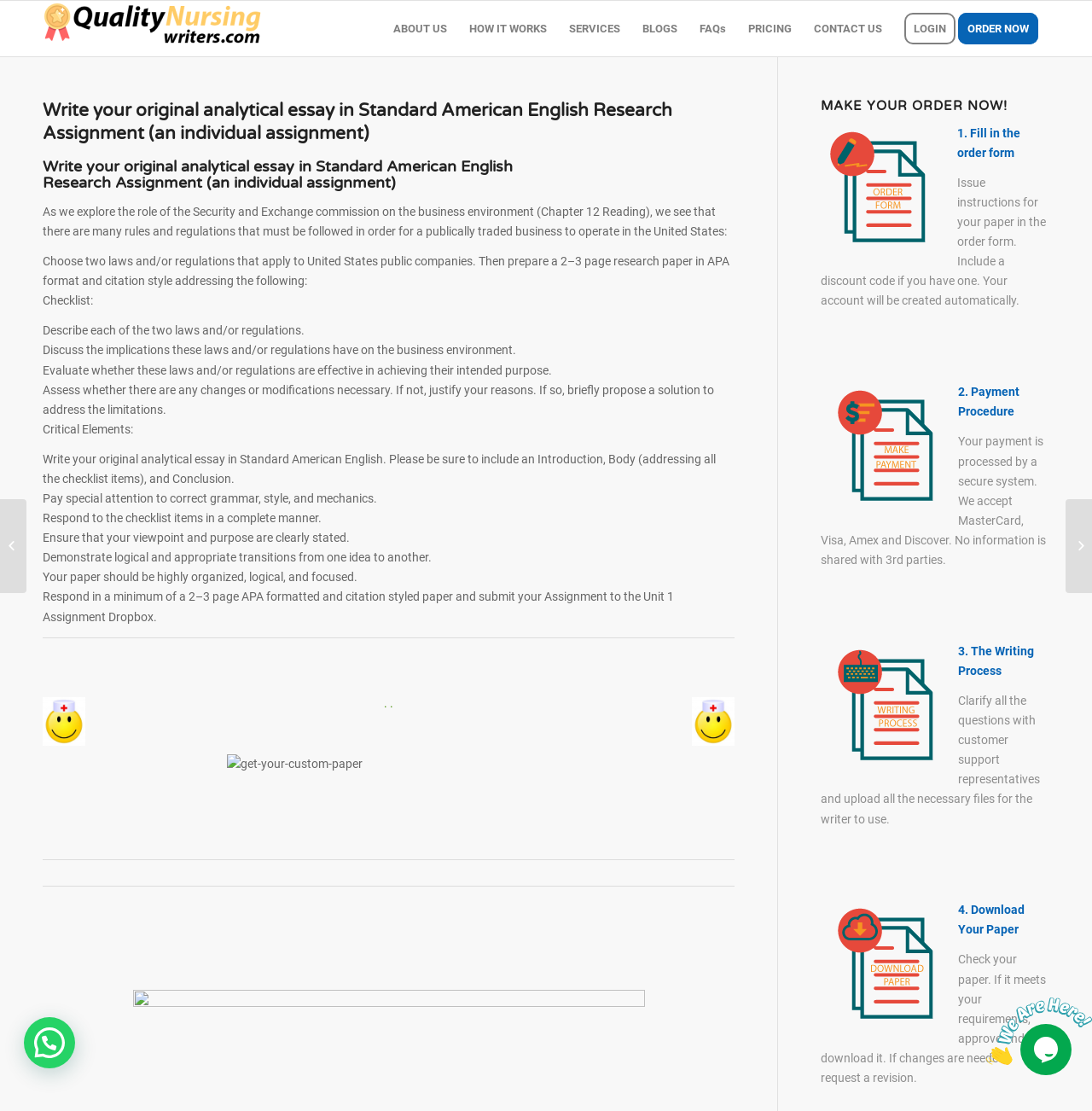Please locate the bounding box coordinates for the element that should be clicked to achieve the following instruction: "Click on the 'LOGIN' link". Ensure the coordinates are given as four float numbers between 0 and 1, i.e., [left, top, right, bottom].

[0.818, 0.001, 0.885, 0.051]